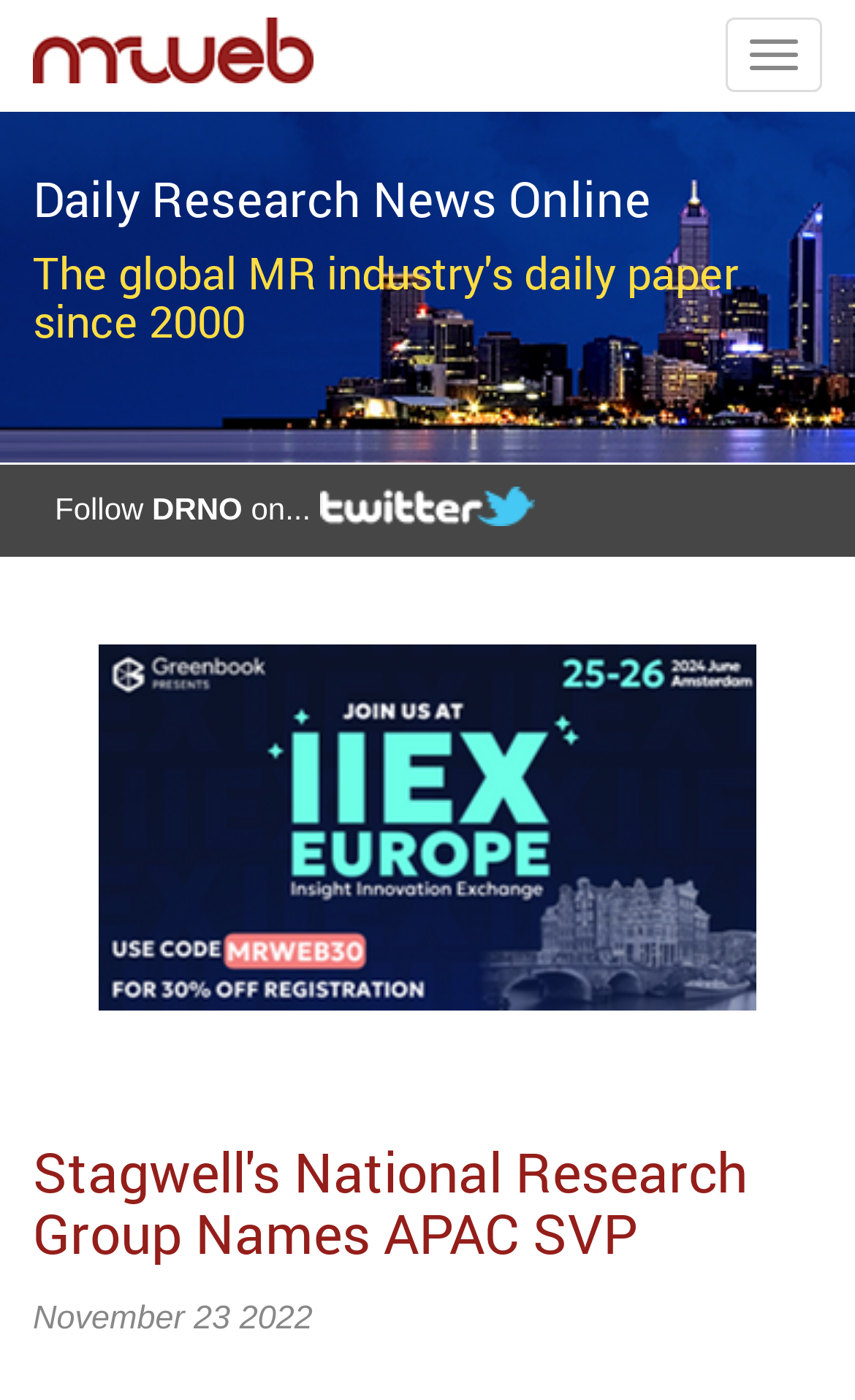What is the date of the news?
Please craft a detailed and exhaustive response to the question.

I found the answer by looking at the StaticText element with the text 'November 23 2022'. This element is located at the bottom of the webpage and appears to be the date of the news.